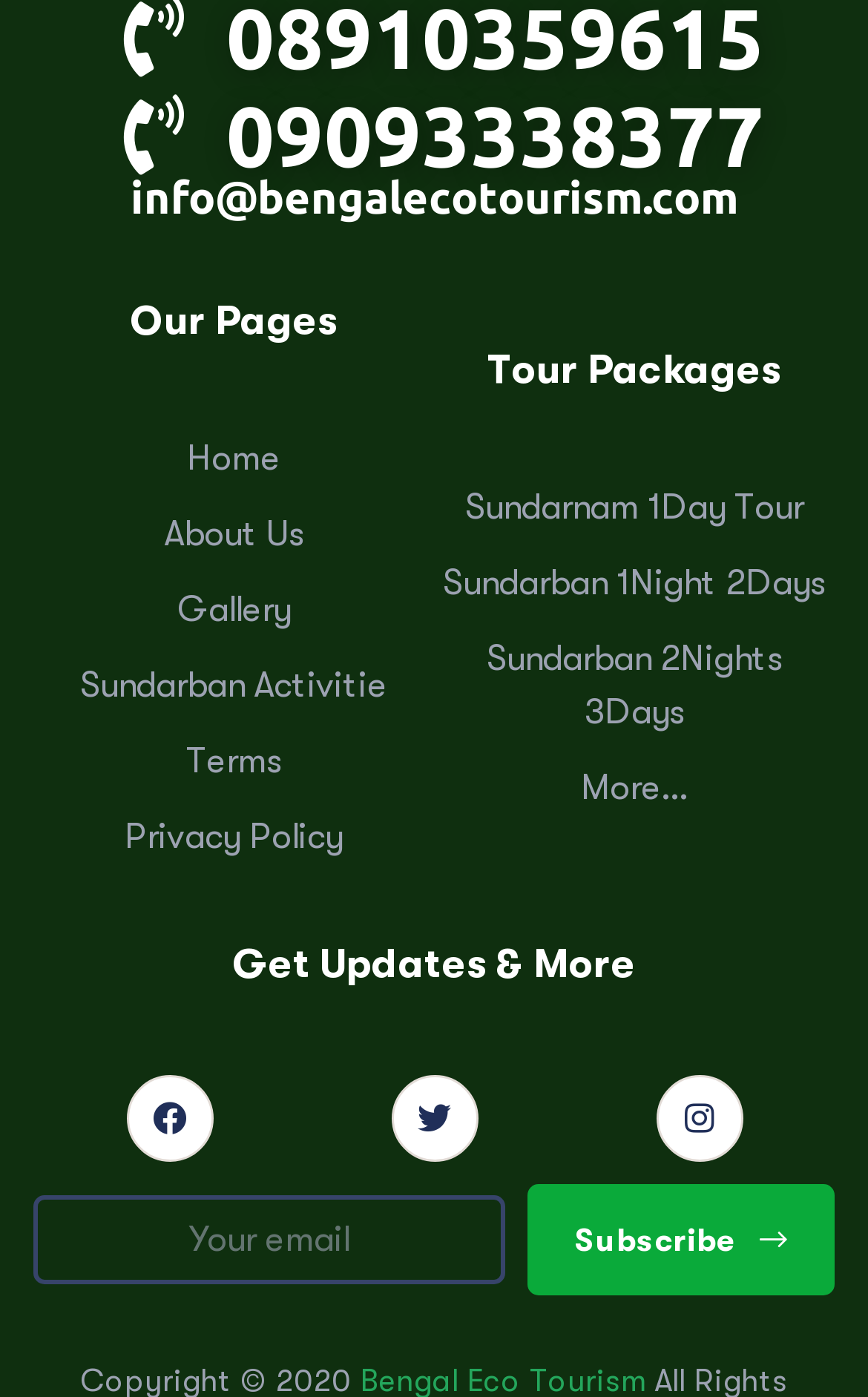Based on the image, please elaborate on the answer to the following question:
What is the purpose of the textbox at the bottom?

I looked at the label of the textbox, which is 'Your email', and the button next to it, which is 'Subscribe', and inferred that the purpose of the textbox is to allow users to subscribe to a newsletter or updates via email.